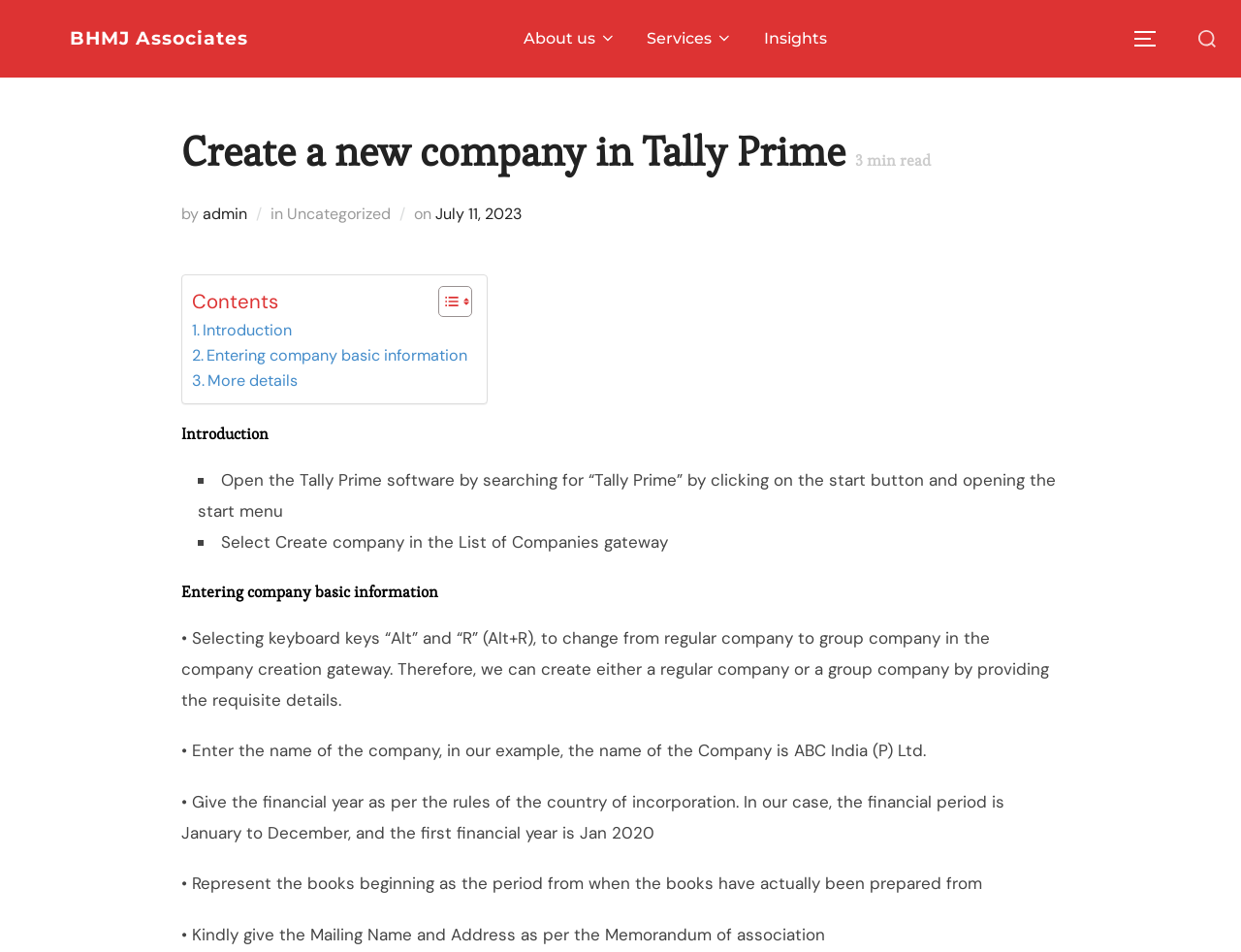What is the estimated reading time of the article?
Could you please answer the question thoroughly and with as much detail as possible?

The answer can be found in the header section where it is mentioned that the article is 'Create a new company in Tally Prime 3 min read'.